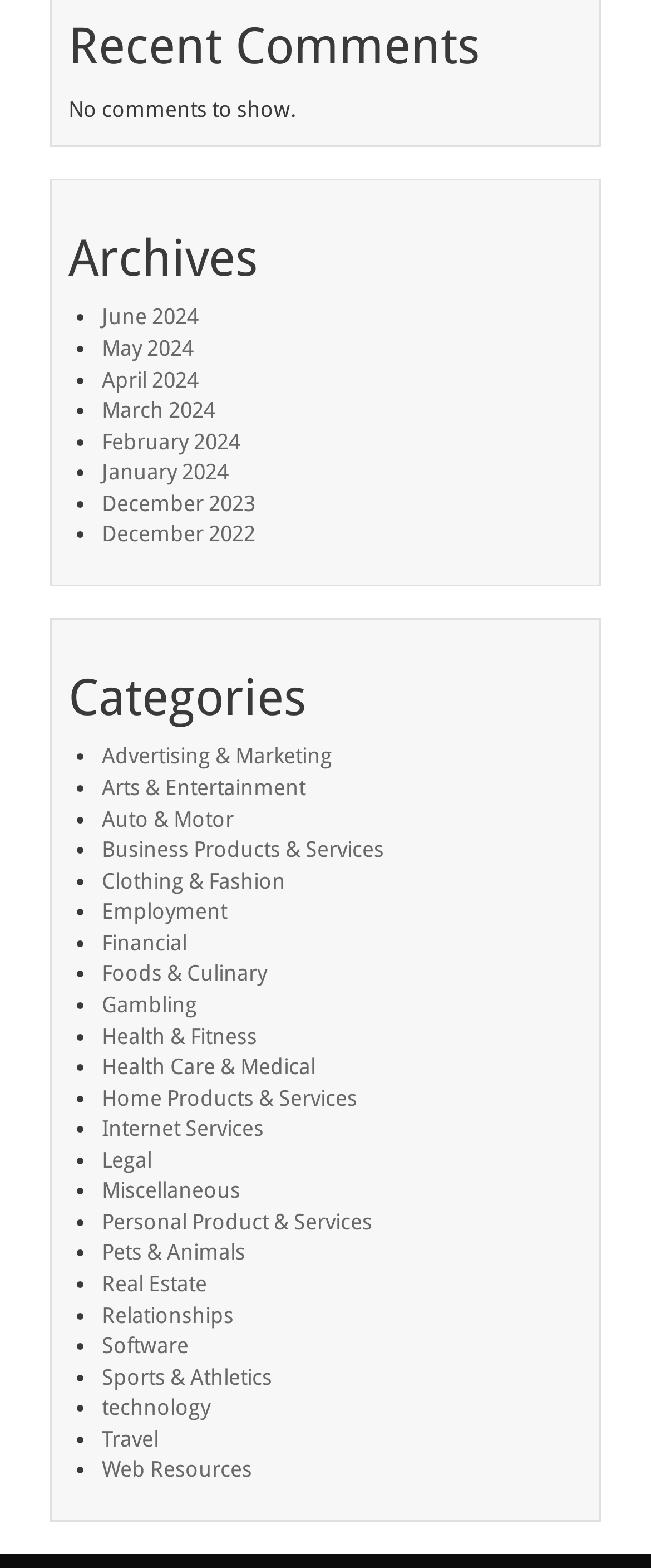Find the bounding box coordinates for the area you need to click to carry out the instruction: "Explore Advertising & Marketing category". The coordinates should be four float numbers between 0 and 1, indicated as [left, top, right, bottom].

[0.156, 0.475, 0.51, 0.491]